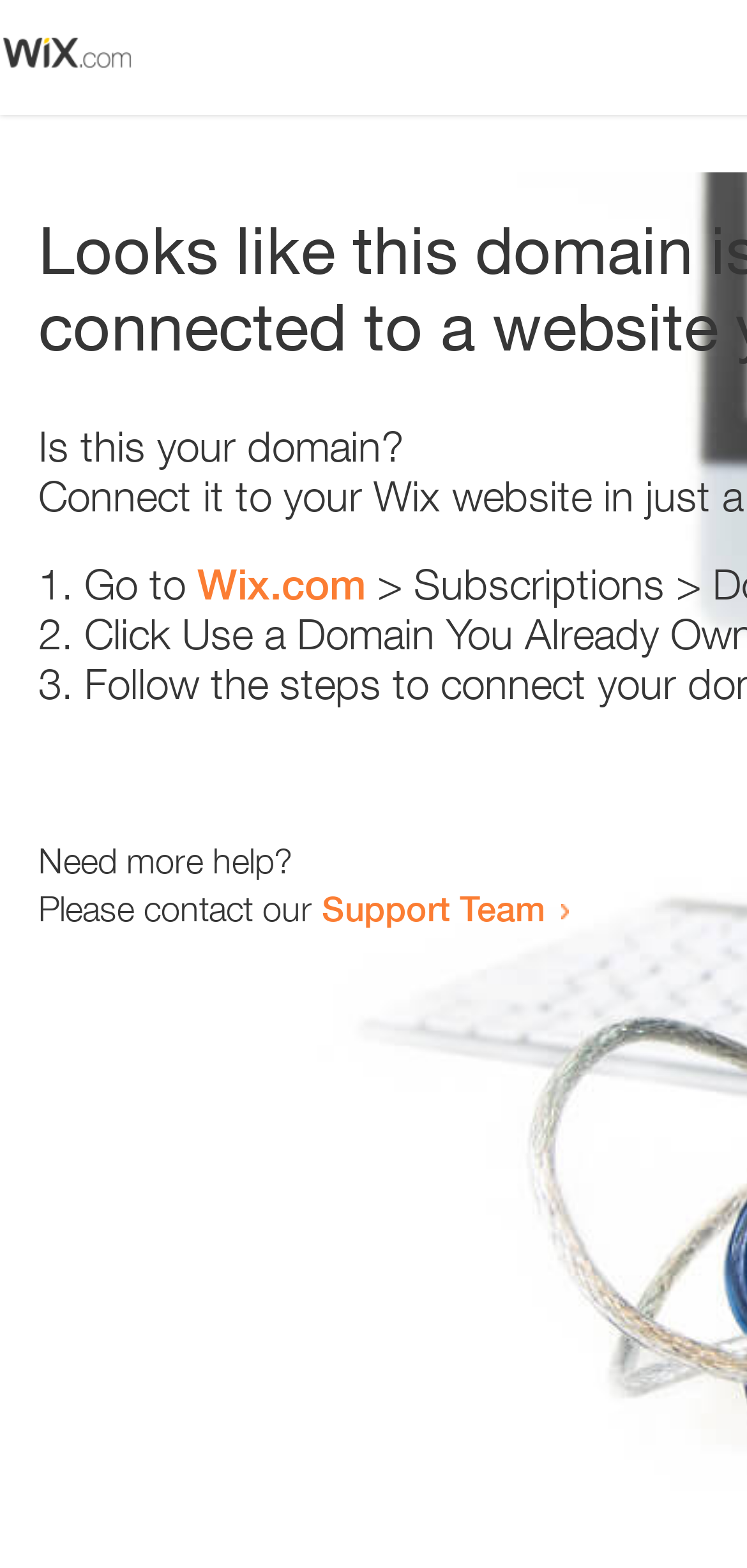Determine the bounding box of the UI element mentioned here: "100% Highest Rate". The coordinates must be in the format [left, top, right, bottom] with values ranging from 0 to 1.

None